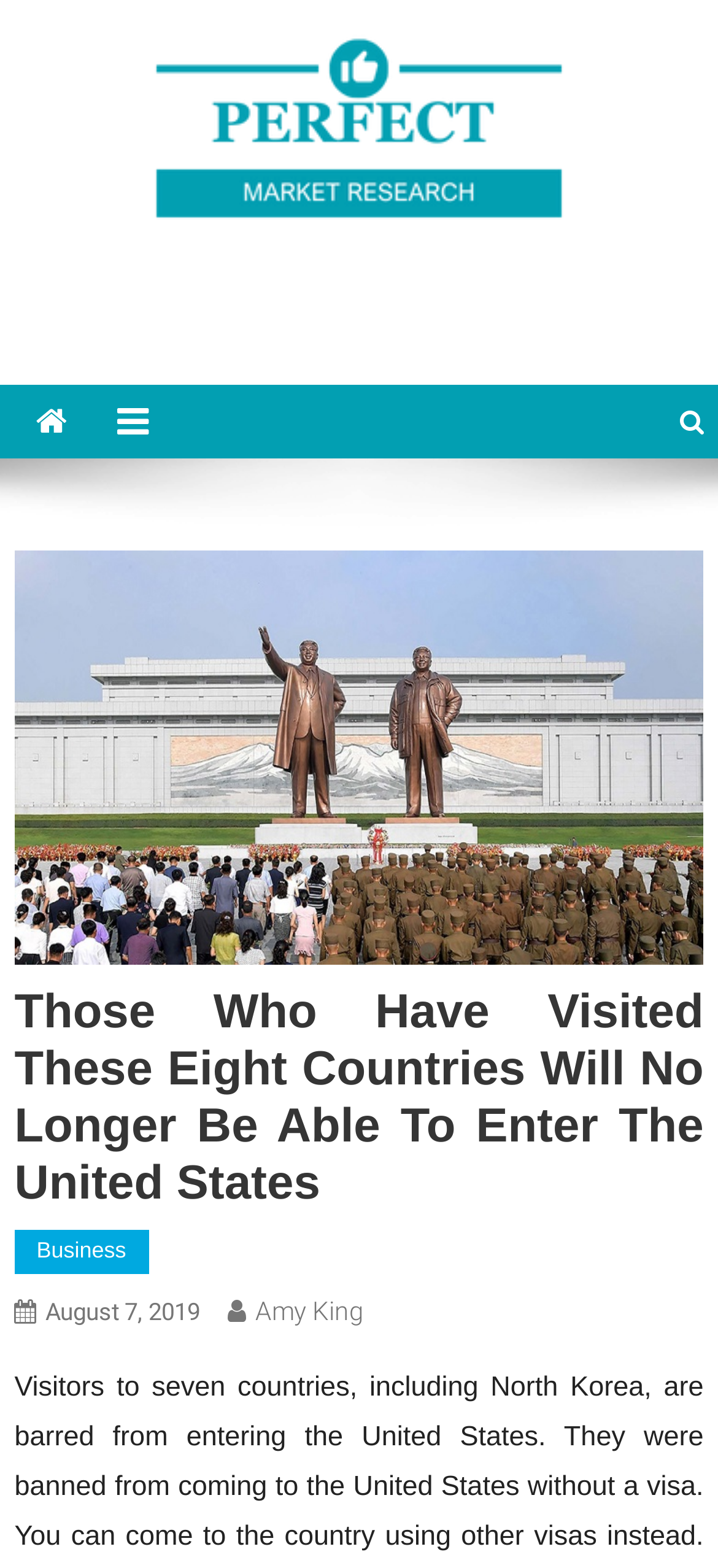Carefully examine the image and provide an in-depth answer to the question: What is the category of the news article?

The category of the news article can be found below the main heading, where it says 'Business' in a link element.